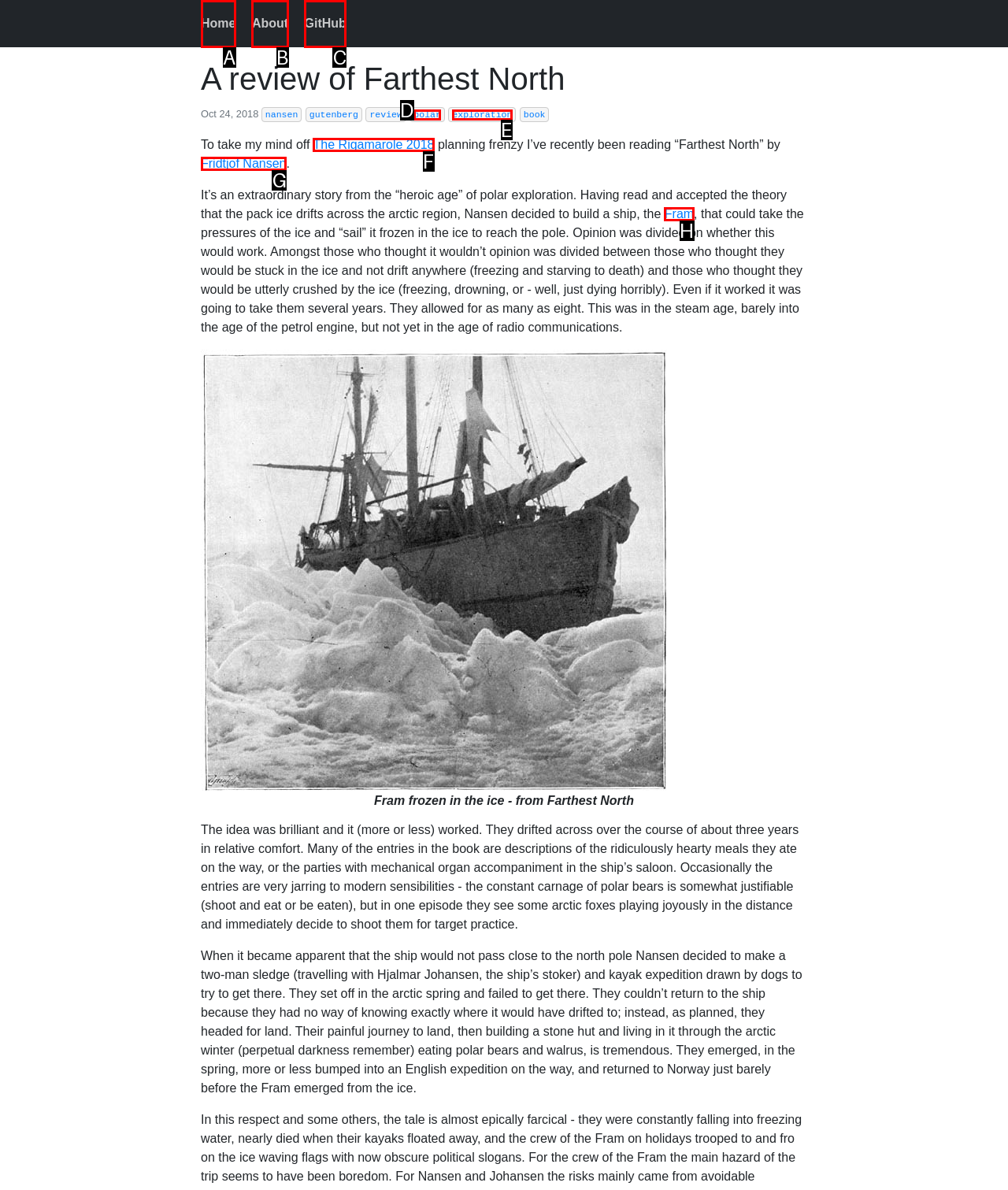Select the correct option based on the description: The Rigamarole 2018
Answer directly with the option’s letter.

F